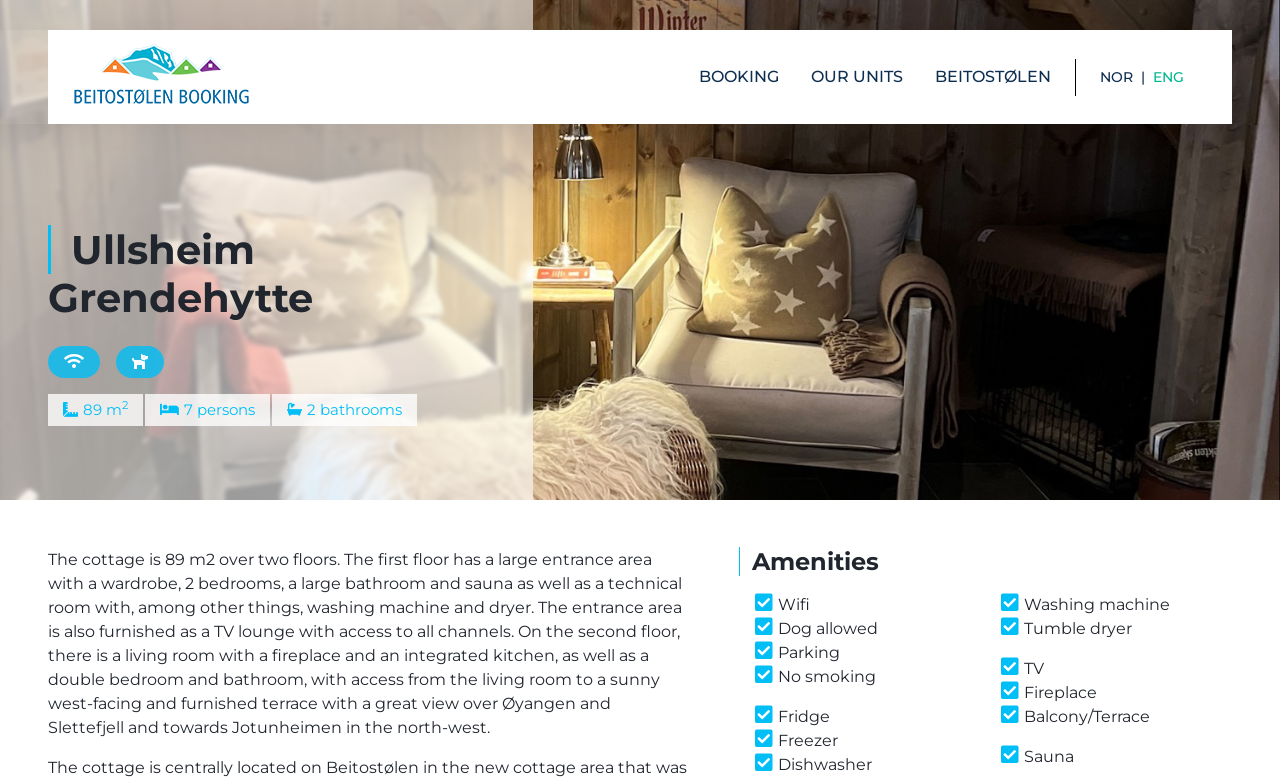Given the element description: "parent_node: BOOKING", predict the bounding box coordinates of the UI element it refers to, using four float numbers between 0 and 1, i.e., [left, top, right, bottom].

[0.056, 0.039, 0.197, 0.16]